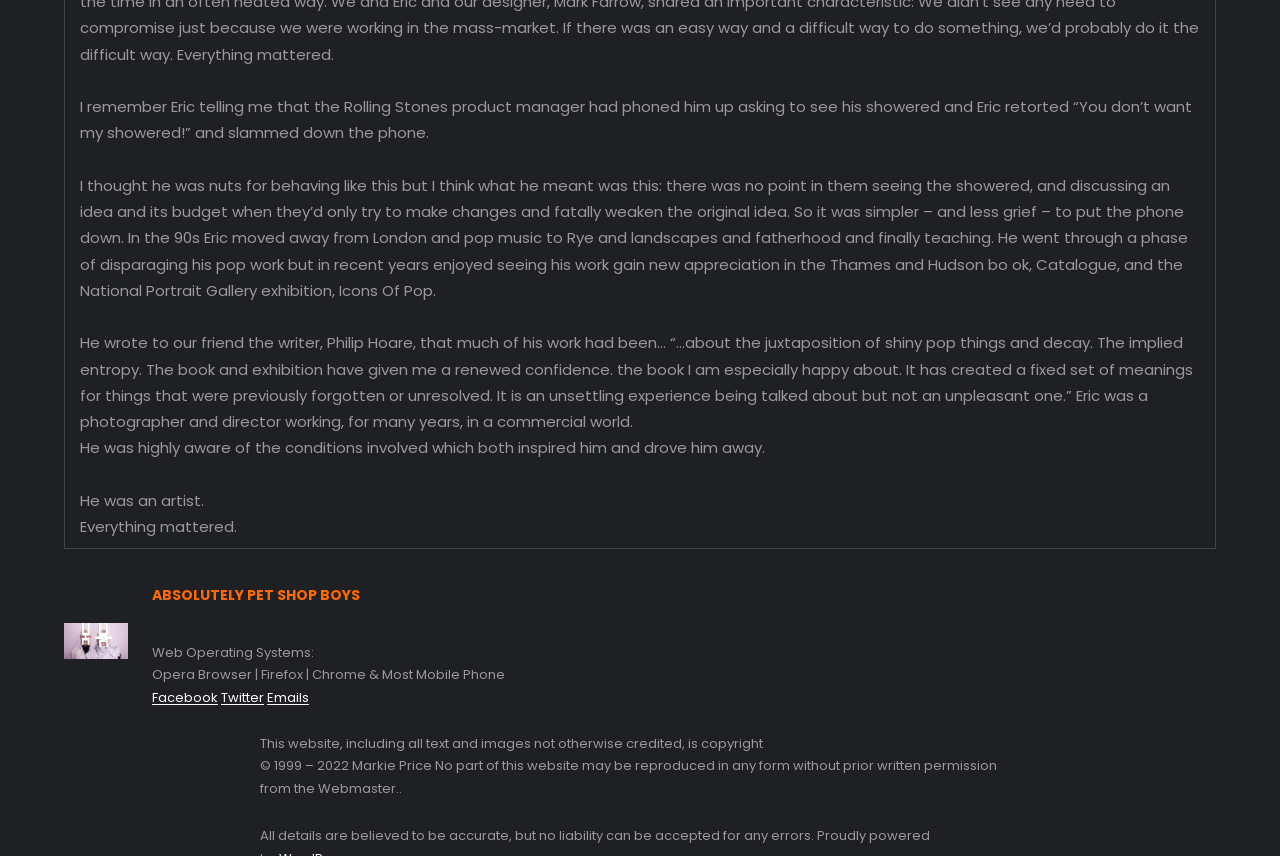What is the theme of Eric's work?
Please interpret the details in the image and answer the question thoroughly.

According to the text, Eric wrote that much of his work had been '…about the juxtaposition of shiny pop things and decay. The implied entropy.' This indicates that the theme of Eric's work is the juxtaposition of shiny pop things and decay.